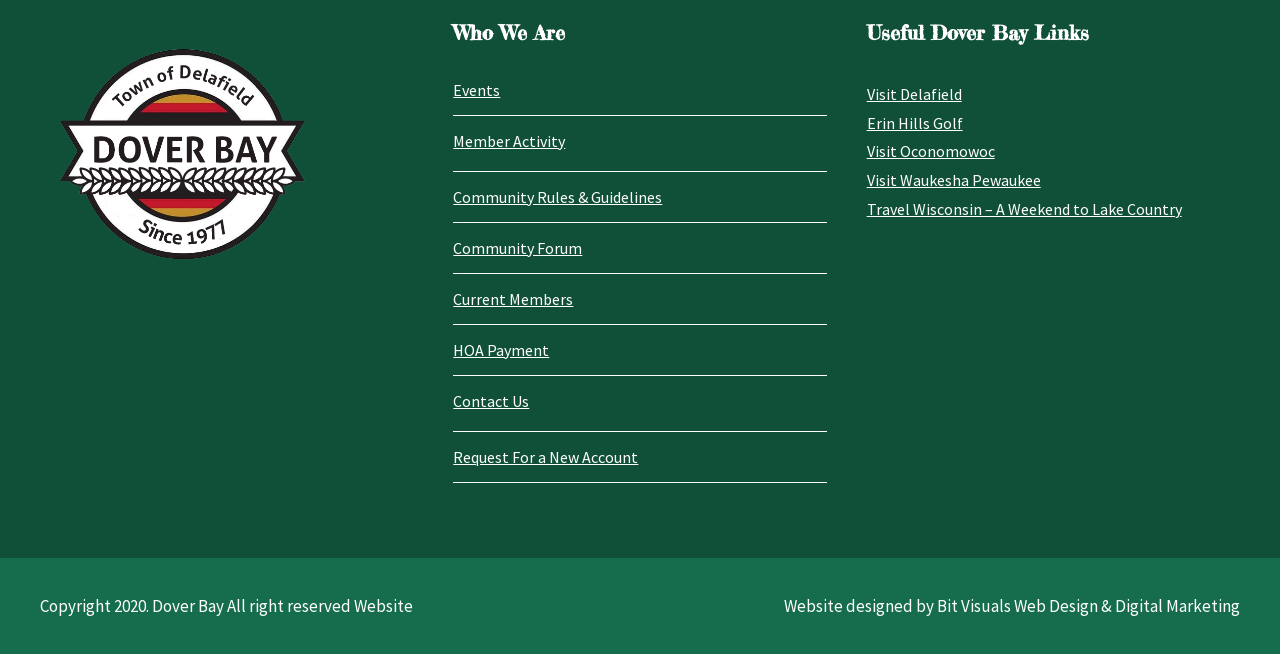Provide a thorough and detailed response to the question by examining the image: 
How can a new user request an account?

The webpage provides a link called 'Request For a New Account' which suggests that new users can request an account through this link, likely by filling out a form or providing some information.